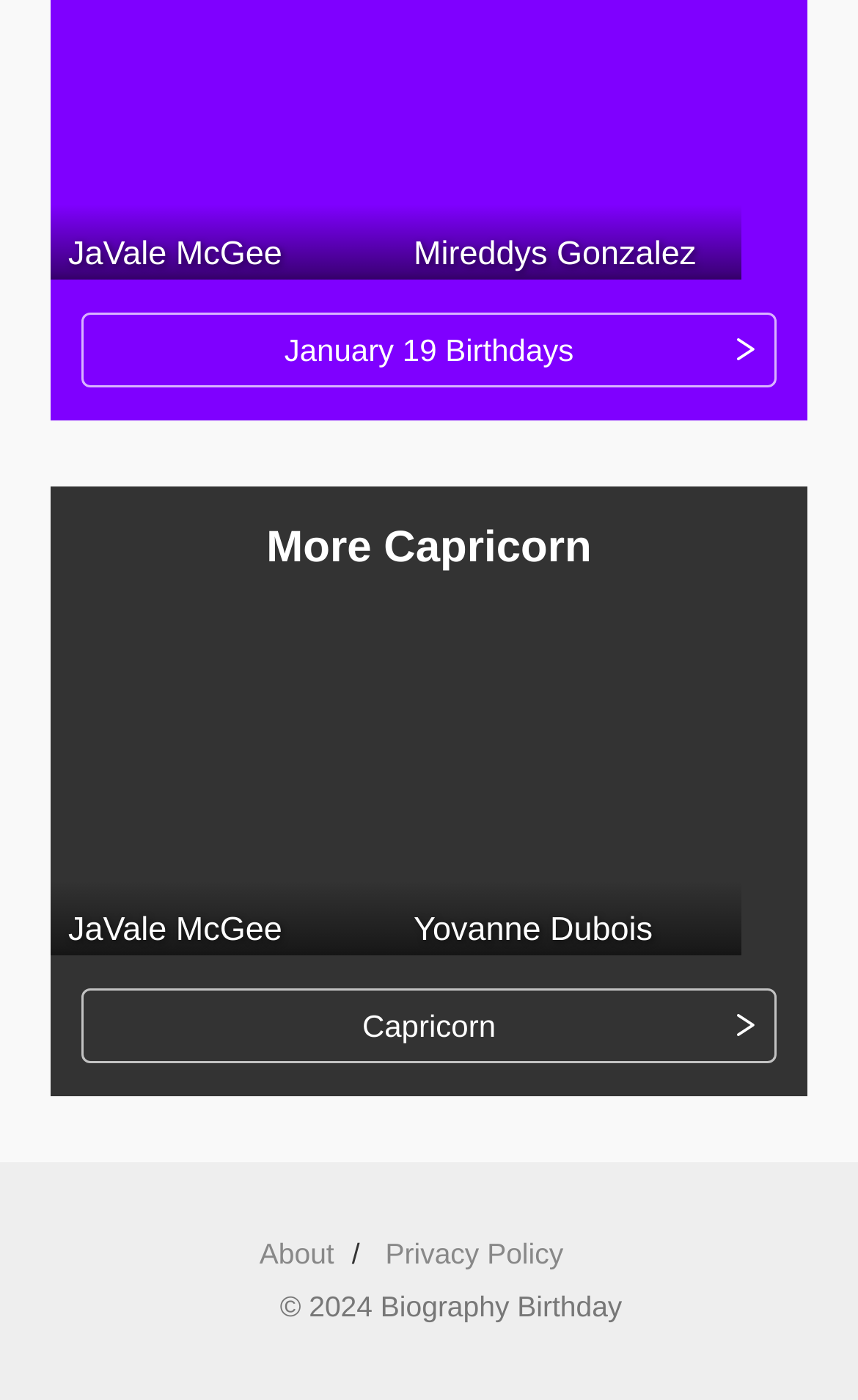From the screenshot, find the bounding box of the UI element matching this description: "JaVale McGee". Supply the bounding box coordinates in the form [left, top, right, bottom], each a float between 0 and 1.

[0.059, 0.436, 0.462, 0.683]